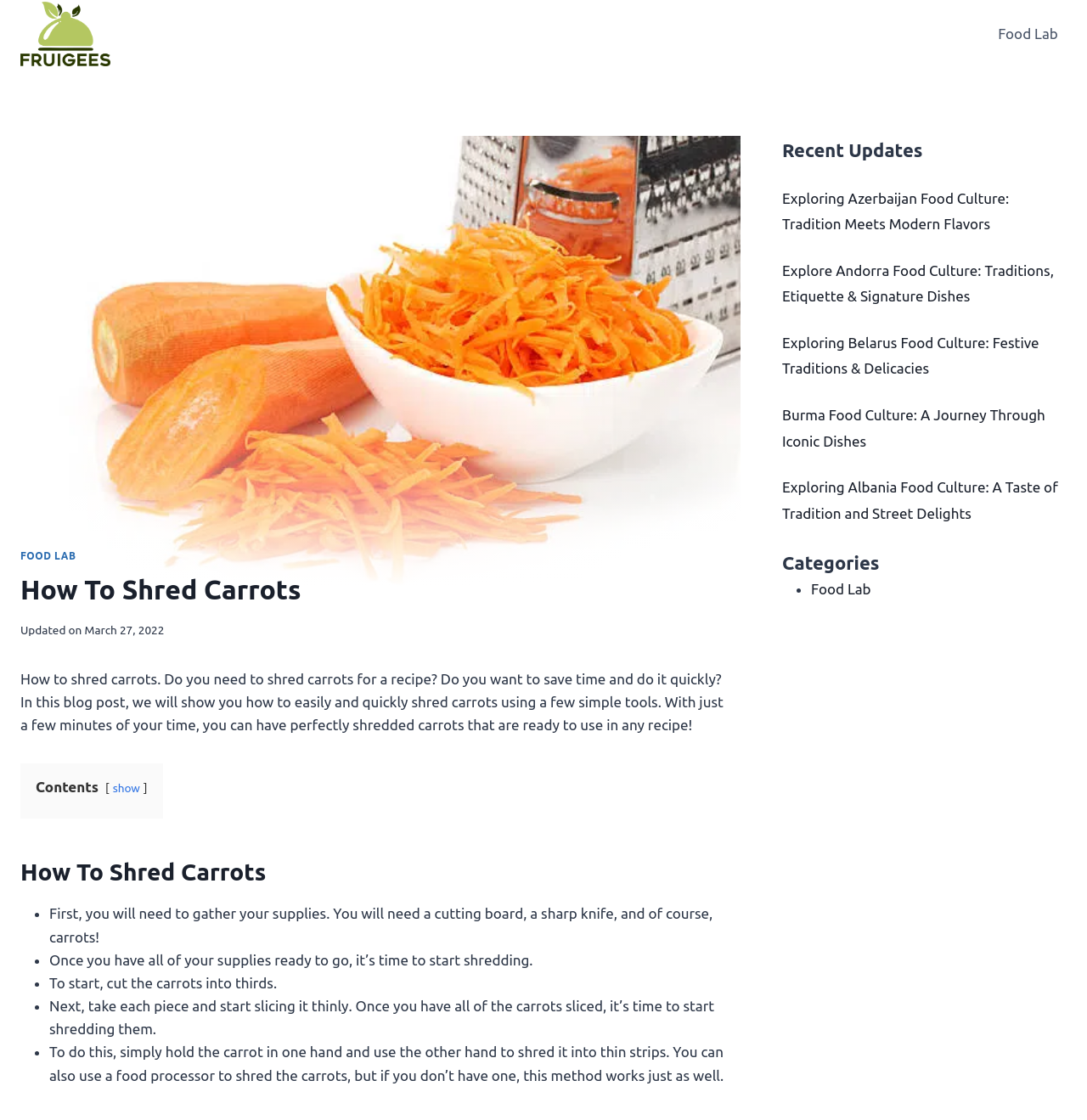Provide the bounding box coordinates for the UI element that is described as: "Food Lab".

[0.91, 0.012, 0.981, 0.048]